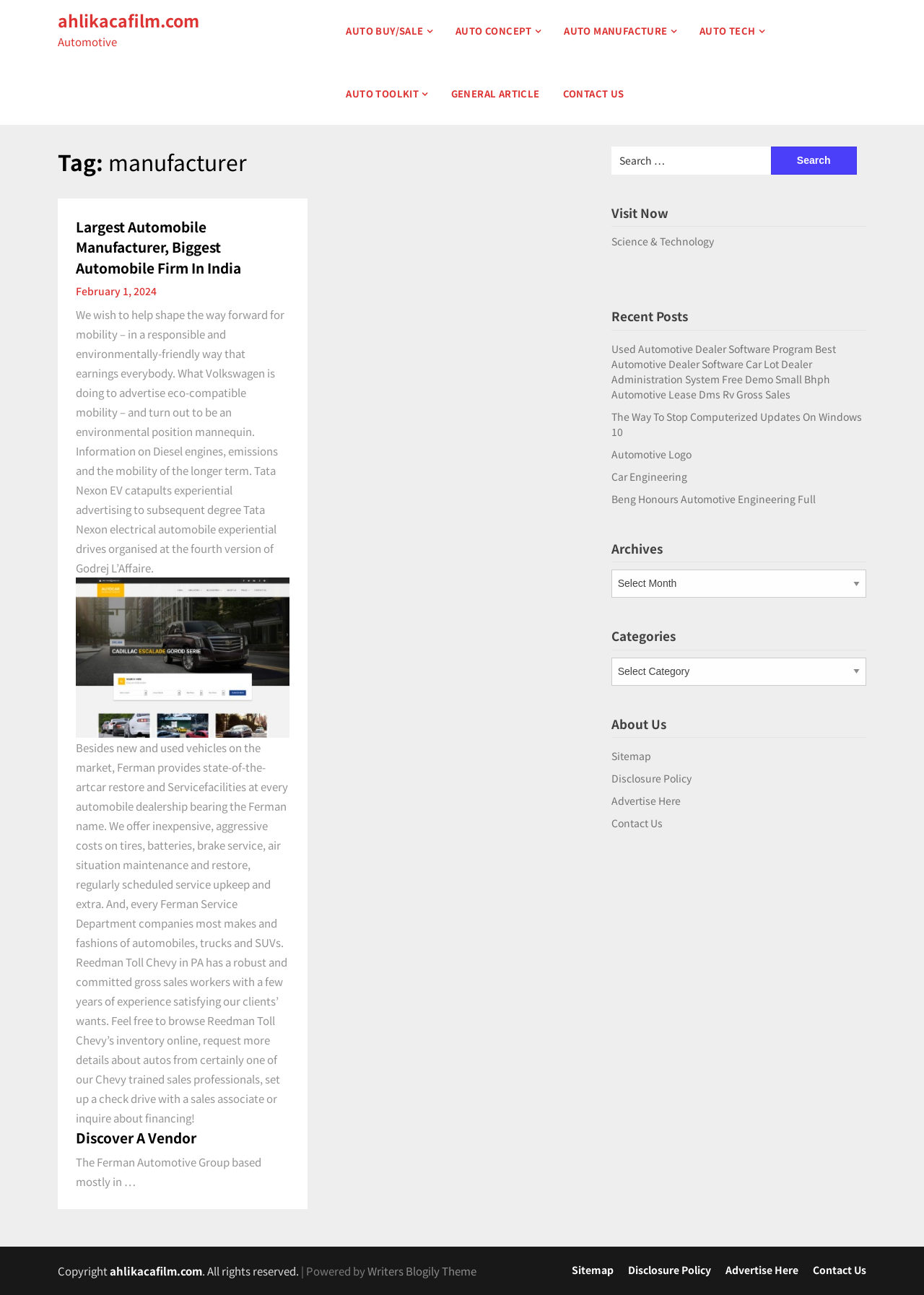Please provide a one-word or phrase answer to the question: 
What is the purpose of the search box?

To search the website